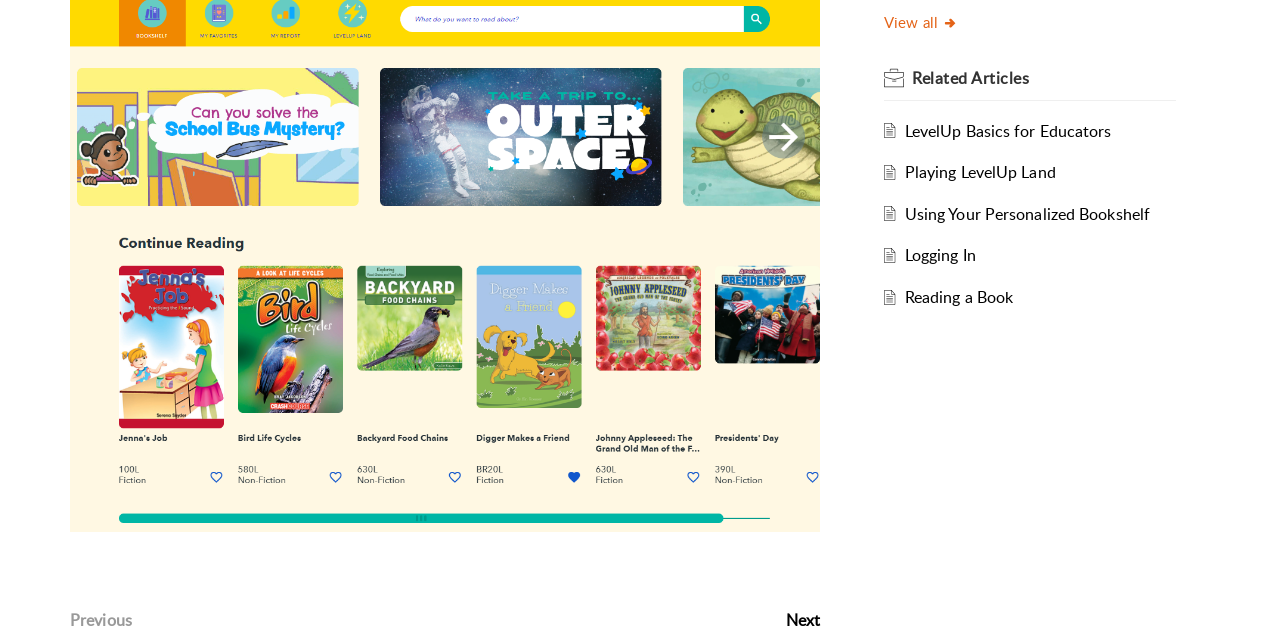Using the provided element description: "View all", determine the bounding box coordinates of the corresponding UI element in the screenshot.

[0.691, 0.019, 0.748, 0.051]